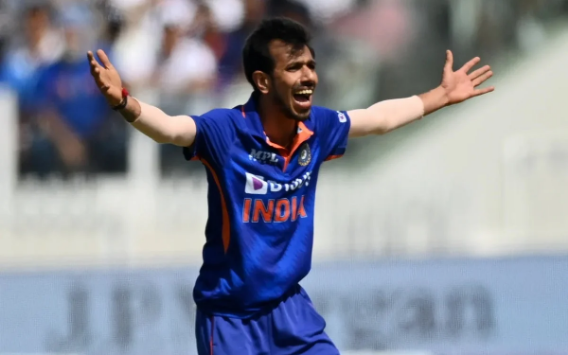Break down the image and describe every detail you can observe.

In this dynamic image, cricketer Yuzvendra Chahal passionately celebrates a wicket during a match, showcasing his vibrant personality and enthusiasm on the field. Dressed in the iconic blue jersey of the Indian cricket team, he raises his arms in jubilation, a testament to his excitement and competitive spirit. This moment captures not just a display of skill but also Chahal’s emotional connection to the game, as he navigates the highs and lows of international cricket. Amidst a backdrop of fans and fellow players, his animated gesture underscores the tension and thrill of the sport, highlighting his resilience and determination, especially in the wake of recent discussions about his exclusion from the squad for the 2023 World Cup.